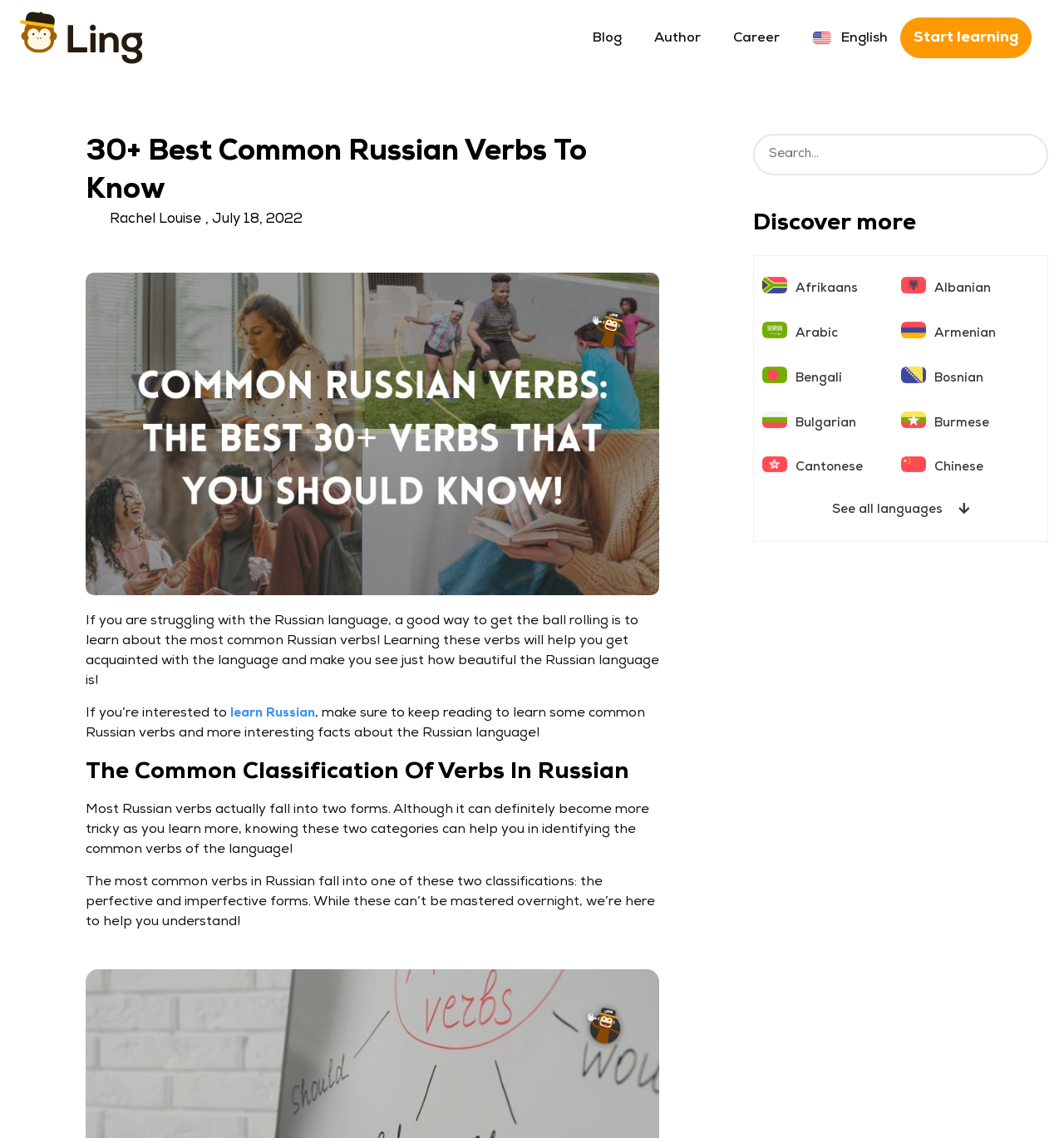Please identify the bounding box coordinates of the area I need to click to accomplish the following instruction: "Search for a language".

[0.708, 0.118, 0.986, 0.154]